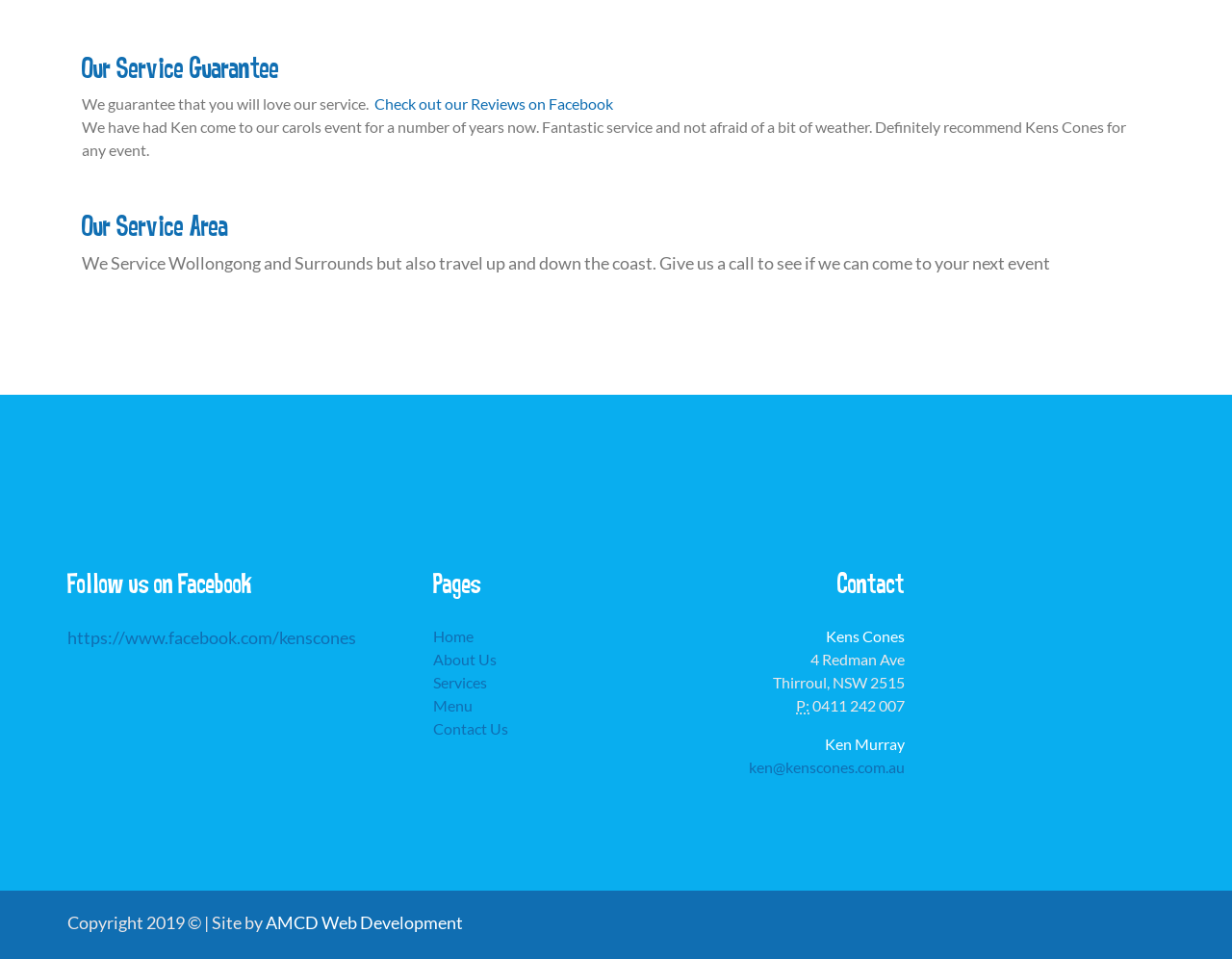What social media platform can you follow Kens Cones on?
Provide an in-depth and detailed explanation in response to the question.

You can follow Kens Cones on Facebook, as mentioned in the section 'Follow us on Facebook' with a link to their Facebook page.